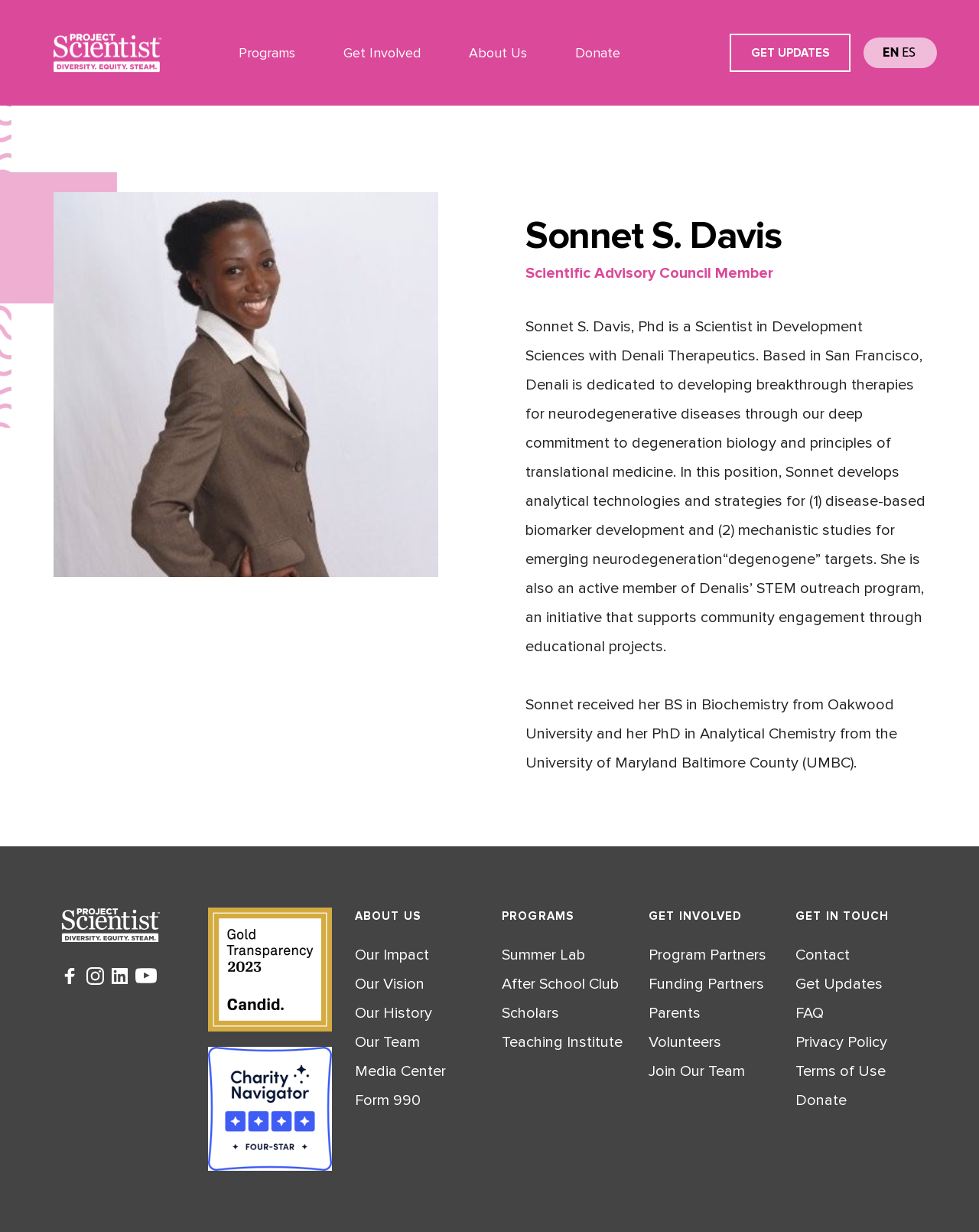What is the name of the person on this webpage? Using the information from the screenshot, answer with a single word or phrase.

Sonnet S. Davis